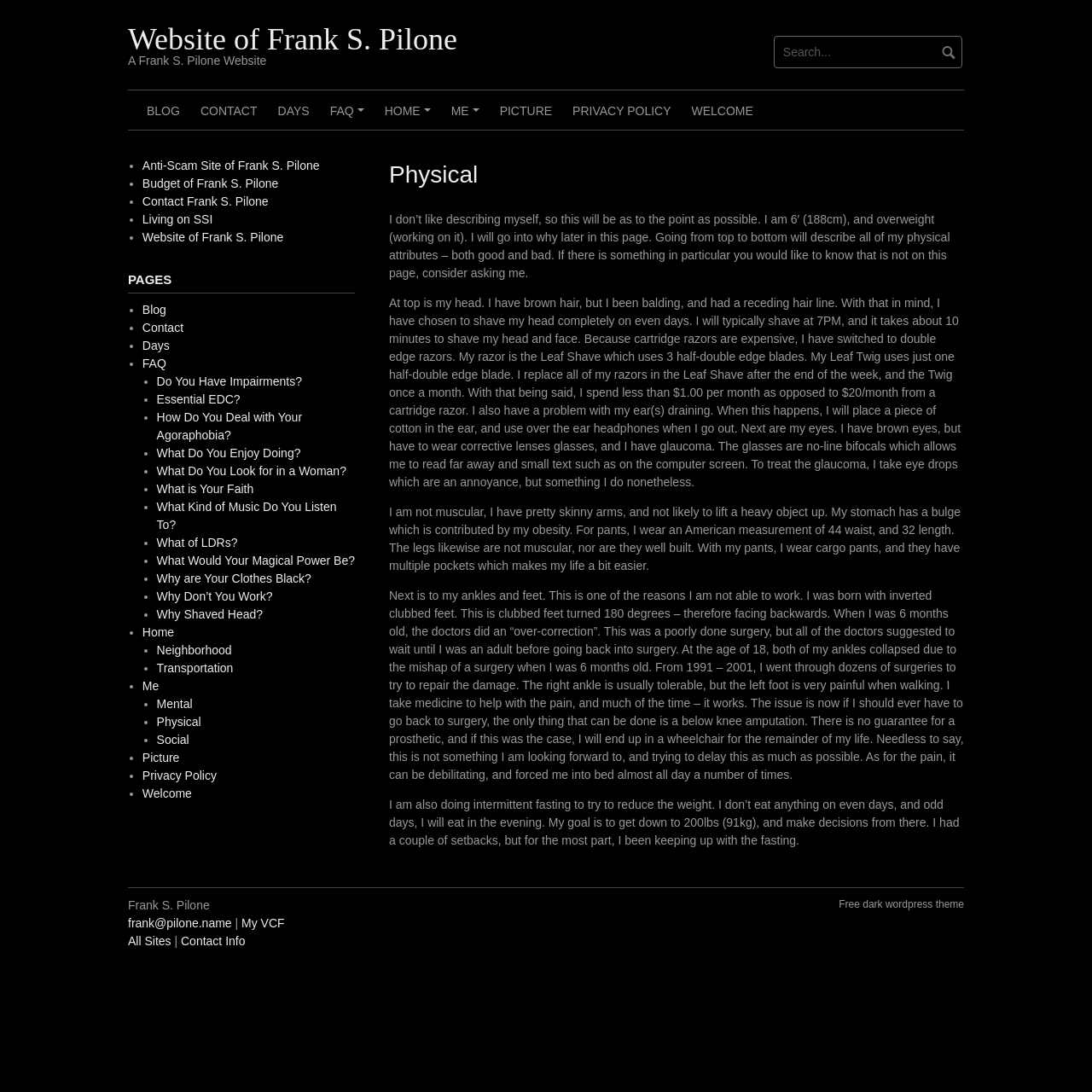Please determine the bounding box coordinates for the element with the description: "Contact Info".

[0.166, 0.855, 0.225, 0.868]